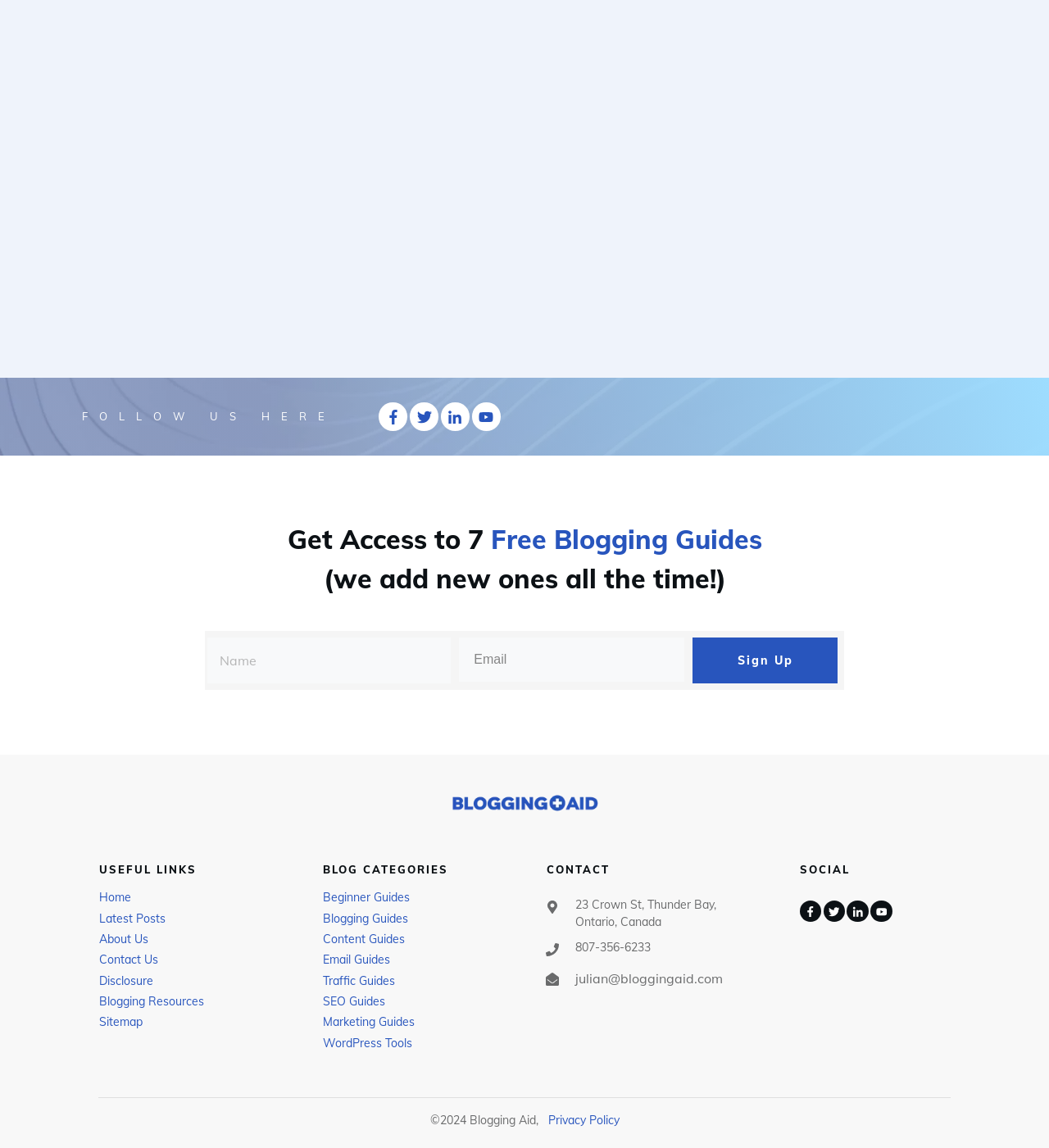Using the format (top-left x, top-left y, bottom-right x, bottom-right y), provide the bounding box coordinates for the described UI element. All values should be floating point numbers between 0 and 1: name="email" placeholder="Email"

[0.438, 0.556, 0.652, 0.594]